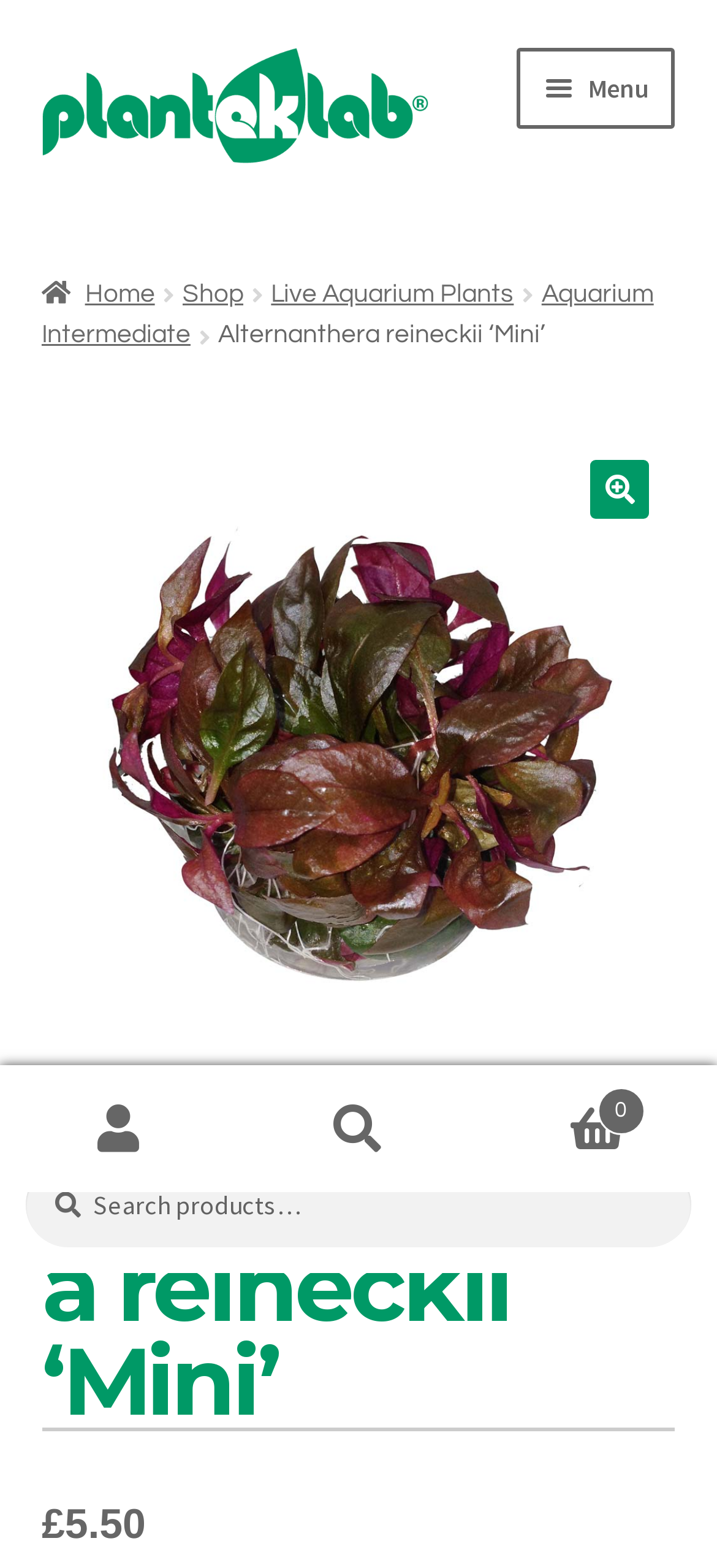Identify the main heading of the webpage and provide its text content.

Alternanthera reineckii ‘Mini’